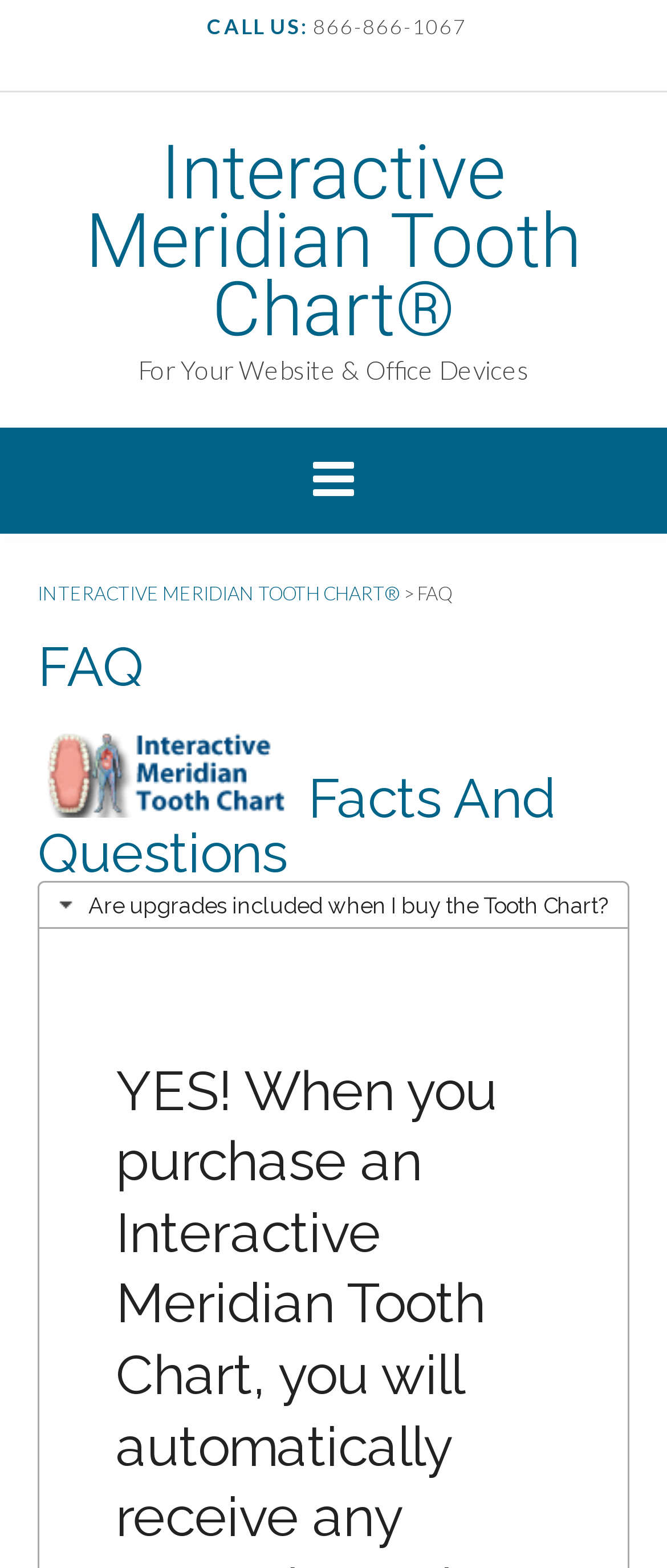Generate a thorough caption that explains the contents of the webpage.

The webpage appears to be a FAQ page related to the Interactive Meridian Tooth Chart. At the top, there is a phone number "866-866-1067" next to the text "CALL US:" on the left side of the page. Below this, there is a prominent link to the "Interactive Meridian Tooth Chart®" that spans almost the entire width of the page. 

On the left side, there is a smaller link to the same "INTERACTIVE MERIDIAN TOOTH CHART®" with an arrow pointing to the right and the text "FAQ" next to it. 

Further down, there is a heading "FAQ" that serves as a title for the section below. The first question in this section is "Are upgrades included when I buy the Tooth Chart?" which is currently expanded and selected. The answer to this question is "YES! When you purchase an Interactive Meridian Tooth Chart,".